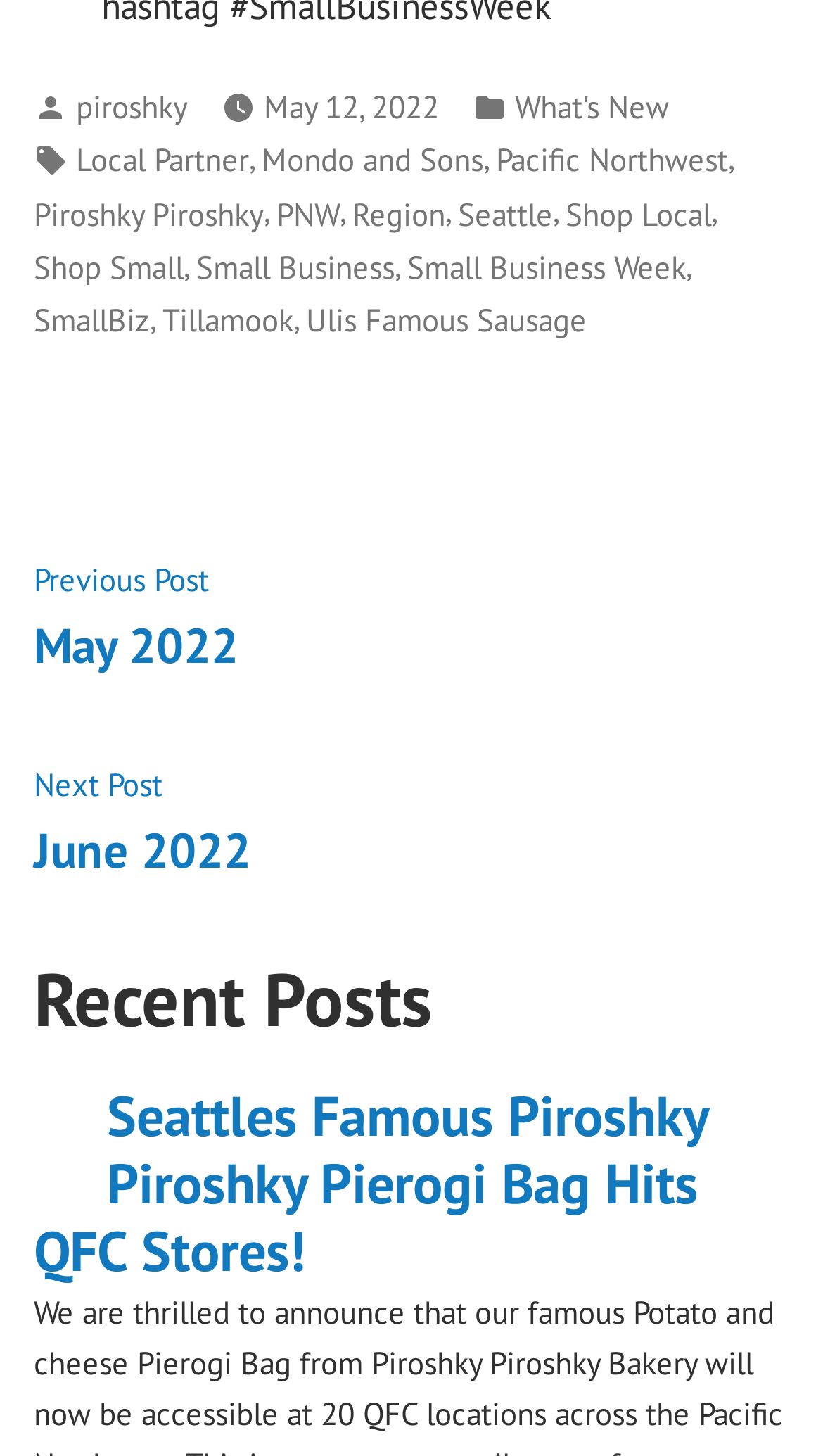What is the name of the local partner?
Respond to the question with a well-detailed and thorough answer.

The question asks about the name of the local partner. By examining the footer section, we can find a link 'Mondo and Sons' which is preceded by the text 'Tags:' and followed by a comma, indicating that this is one of the local partners mentioned in the post.